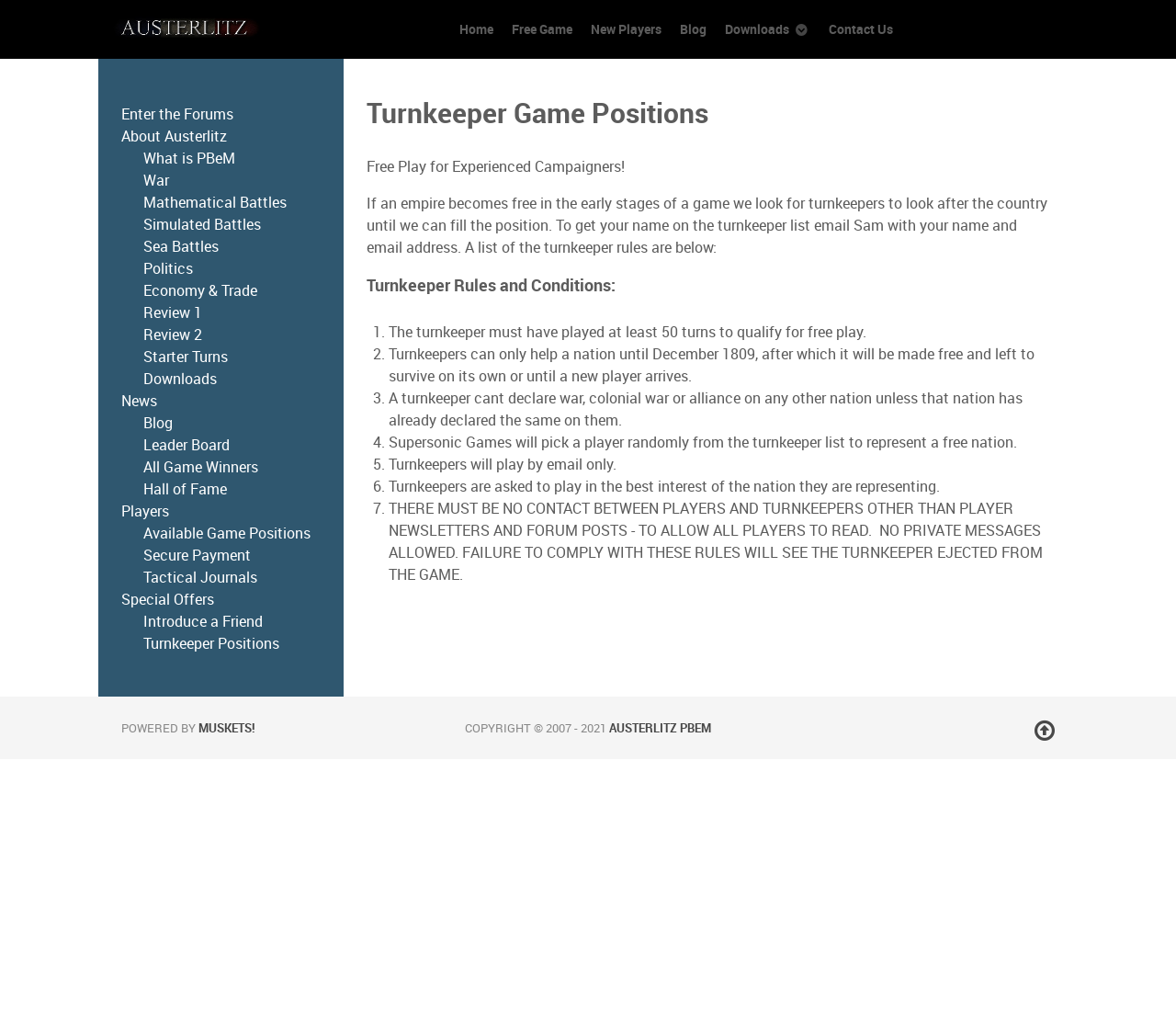Examine the image and give a thorough answer to the following question:
What is the name of the game that is 'POWERED BY'?

I found a static text element with the text 'POWERED BY' and a nearby link element with the text 'MUSKETS!'. This suggests that the game that is 'POWERED BY' is MUSKETS!